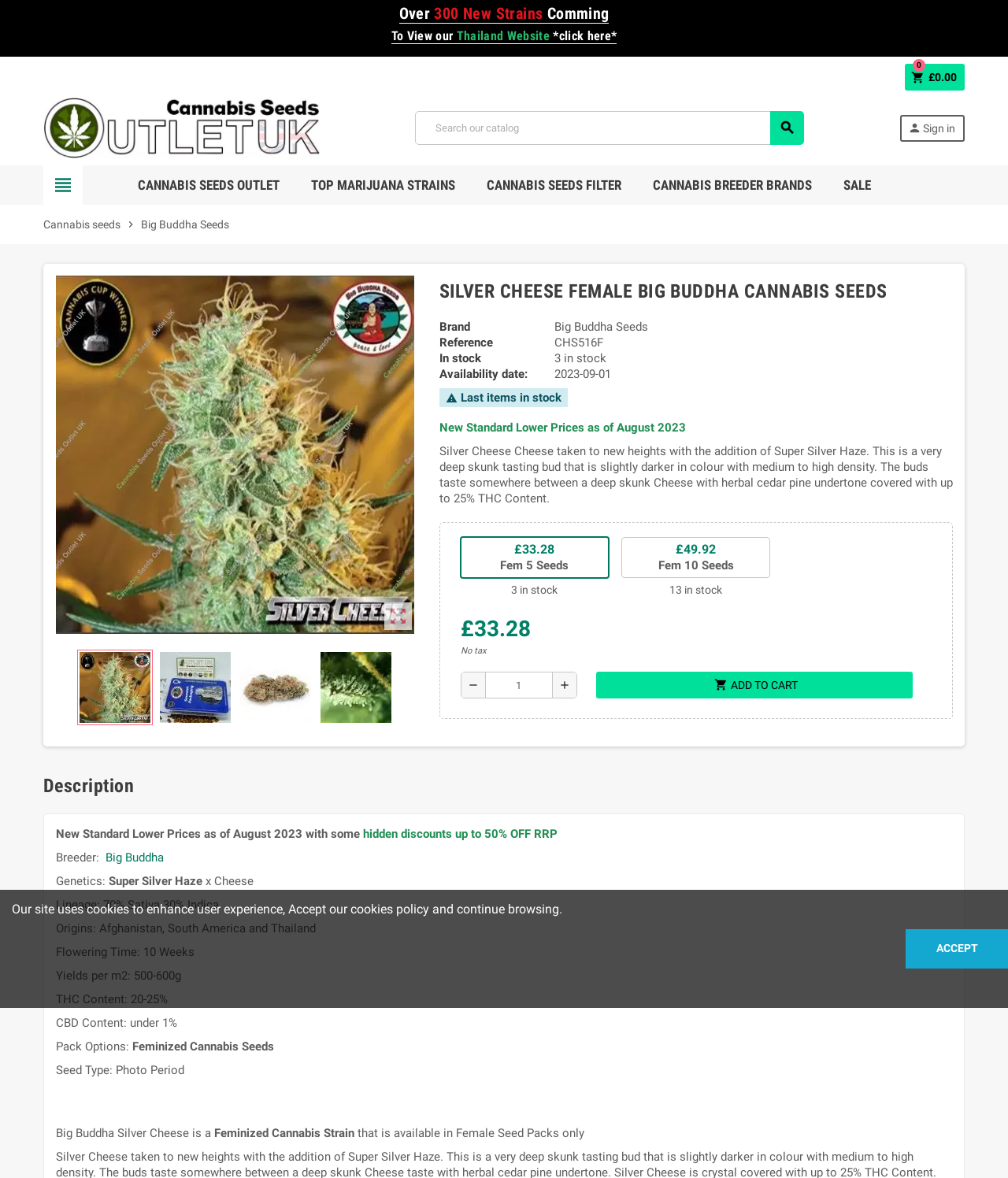Identify the bounding box coordinates of the specific part of the webpage to click to complete this instruction: "Sign in".

[0.895, 0.099, 0.955, 0.119]